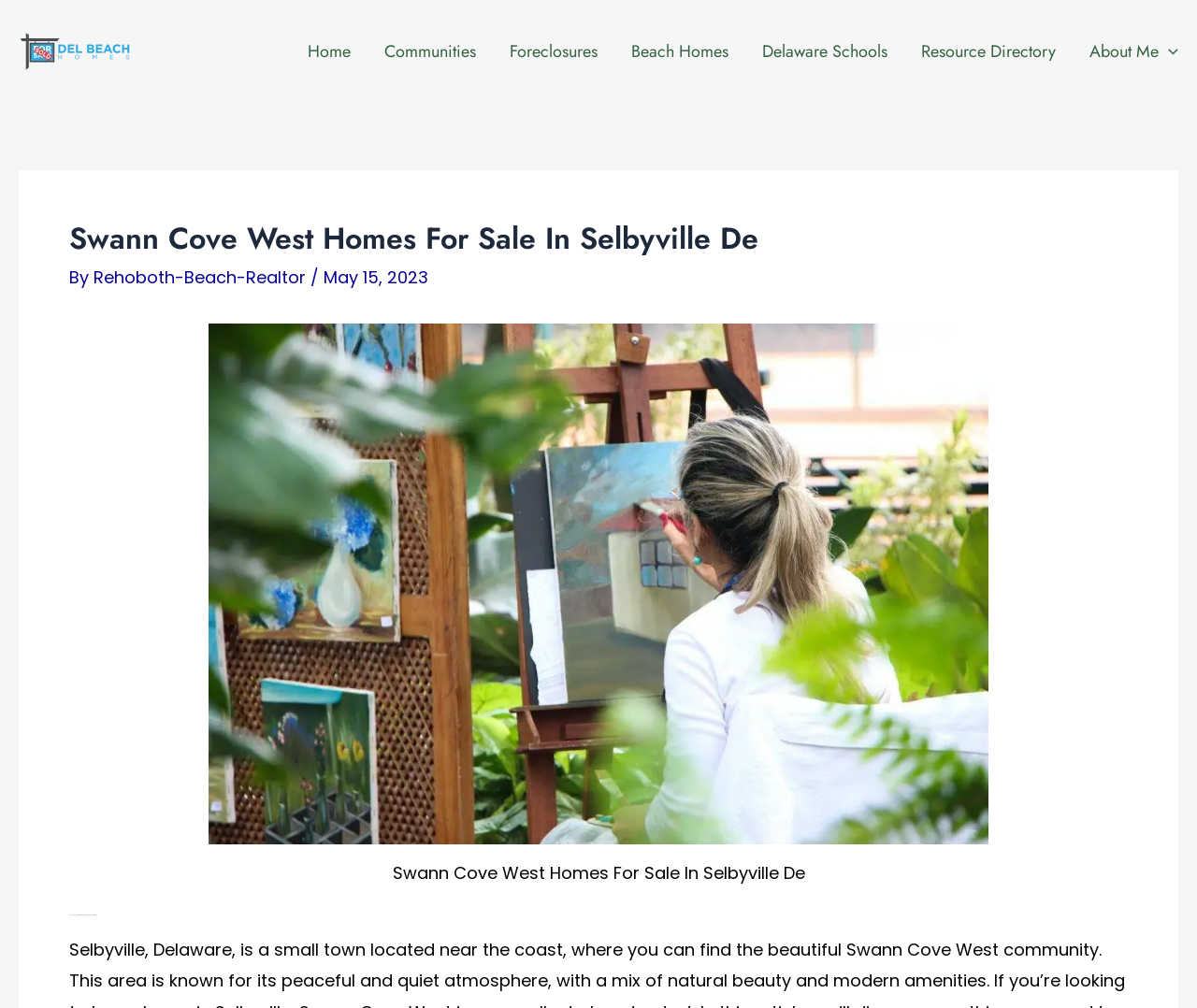Locate the bounding box coordinates of the element you need to click to accomplish the task described by this instruction: "Click on the Del Beach Homes link".

[0.016, 0.038, 0.109, 0.061]